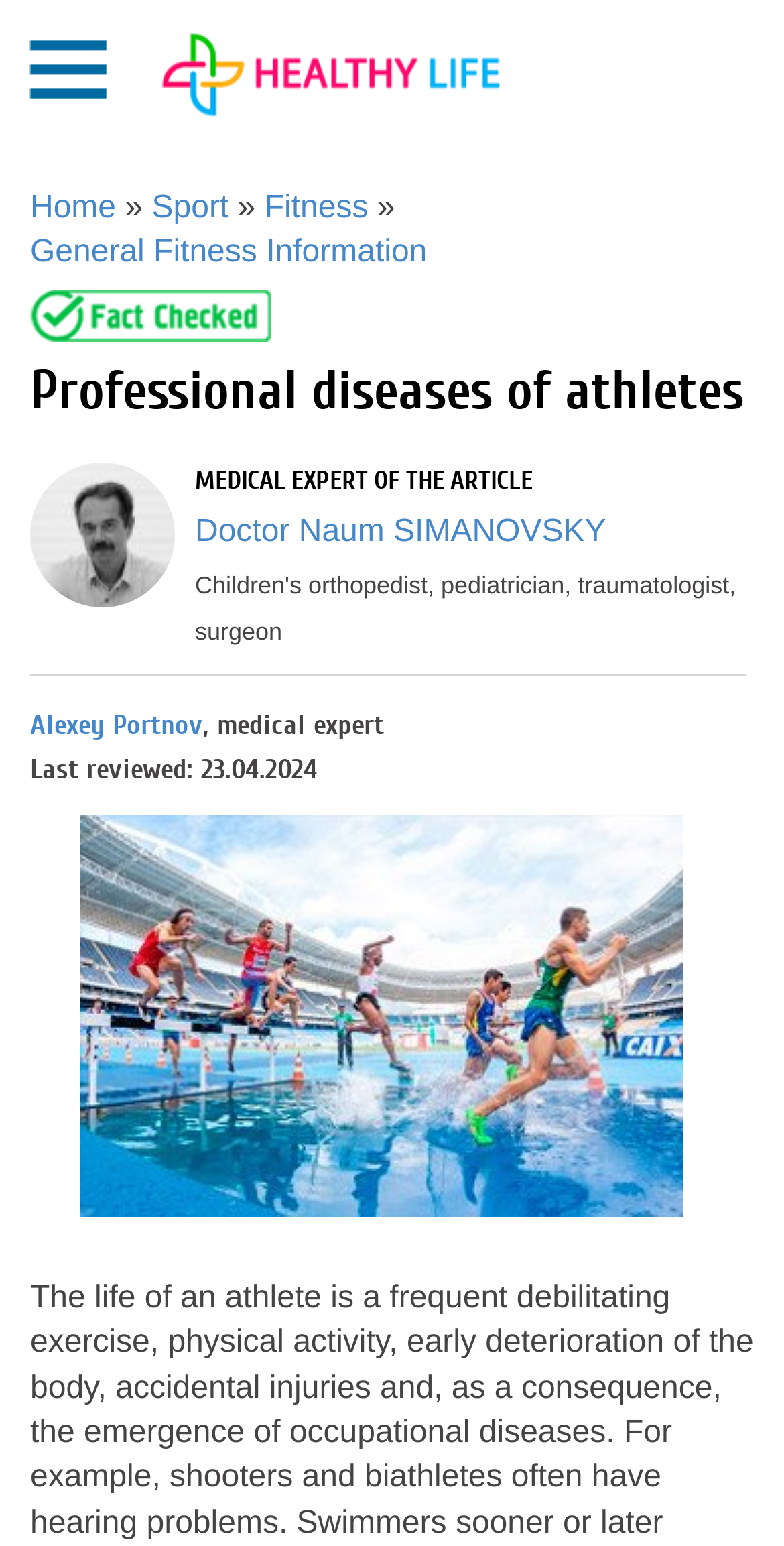Identify and extract the main heading from the webpage.

Professional diseases of athletes